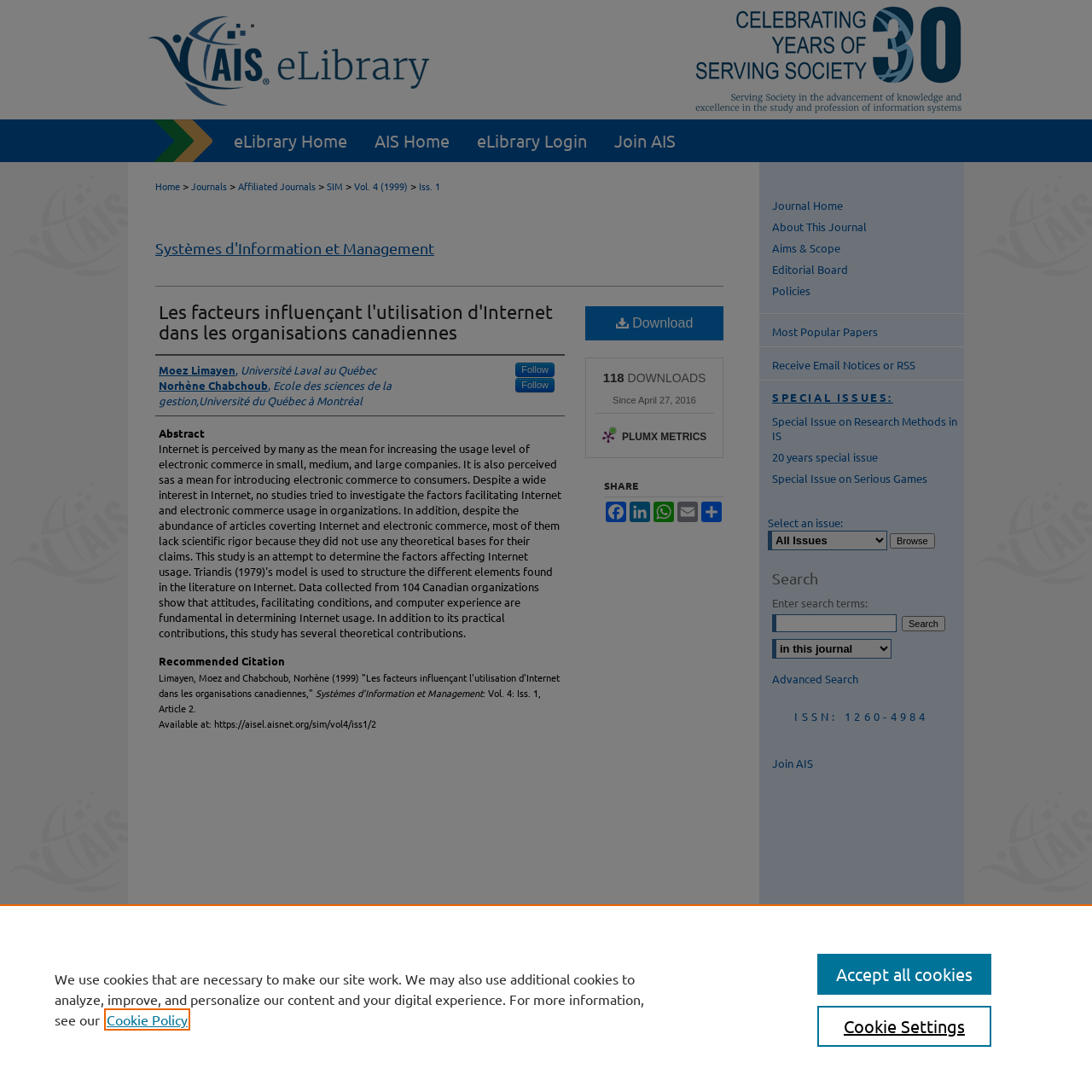Highlight the bounding box coordinates of the region I should click on to meet the following instruction: "Search for a journal".

[0.707, 0.545, 0.795, 0.558]